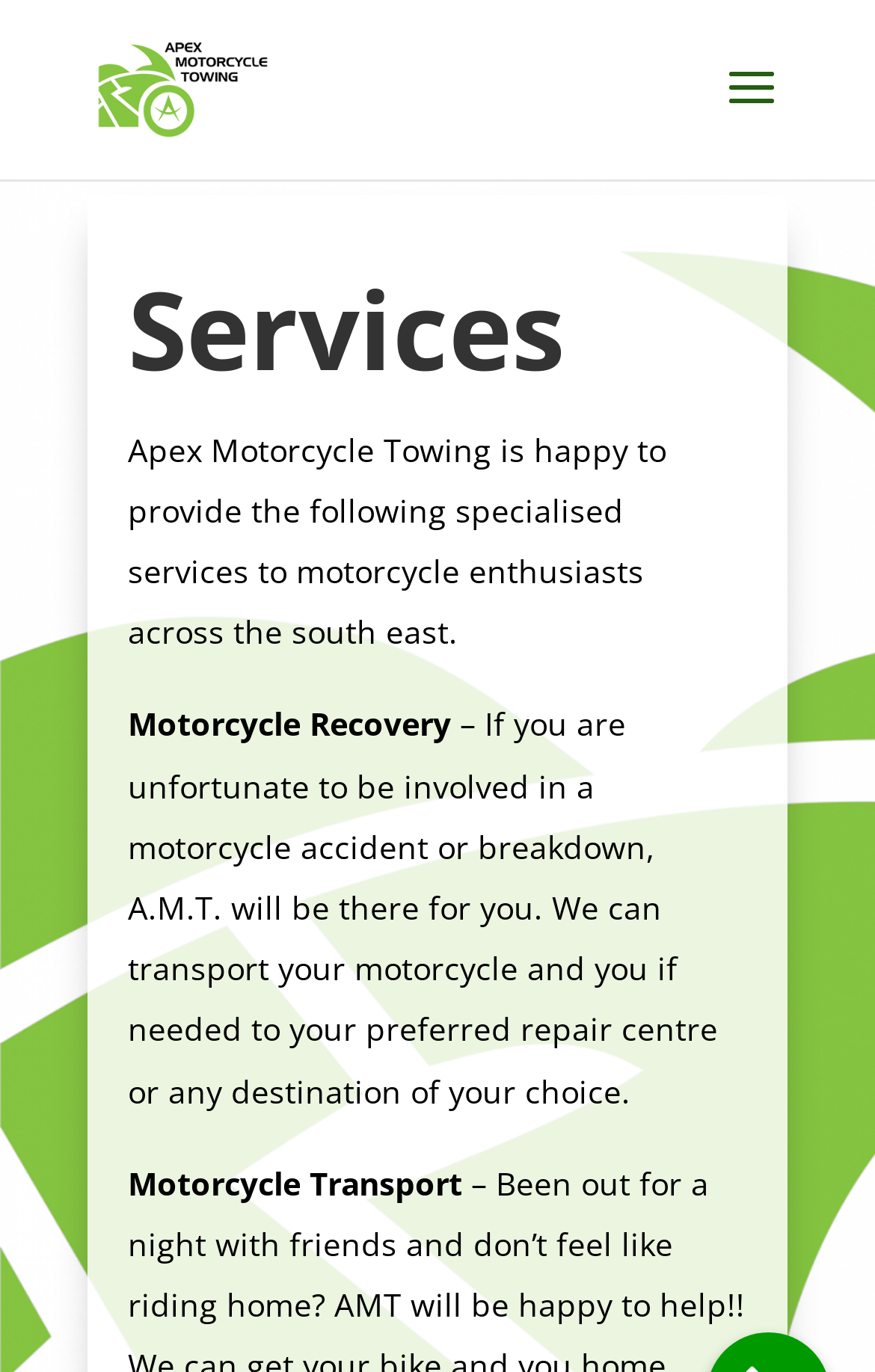Based on the image, provide a detailed and complete answer to the question: 
What services does Apex Motorcycle Towing provide?

Based on the webpage, Apex Motorcycle Towing provides specialized services to motorcycle enthusiasts across the south east. The services listed on the webpage include Motorcycle Recovery and Motorcycle Transport.